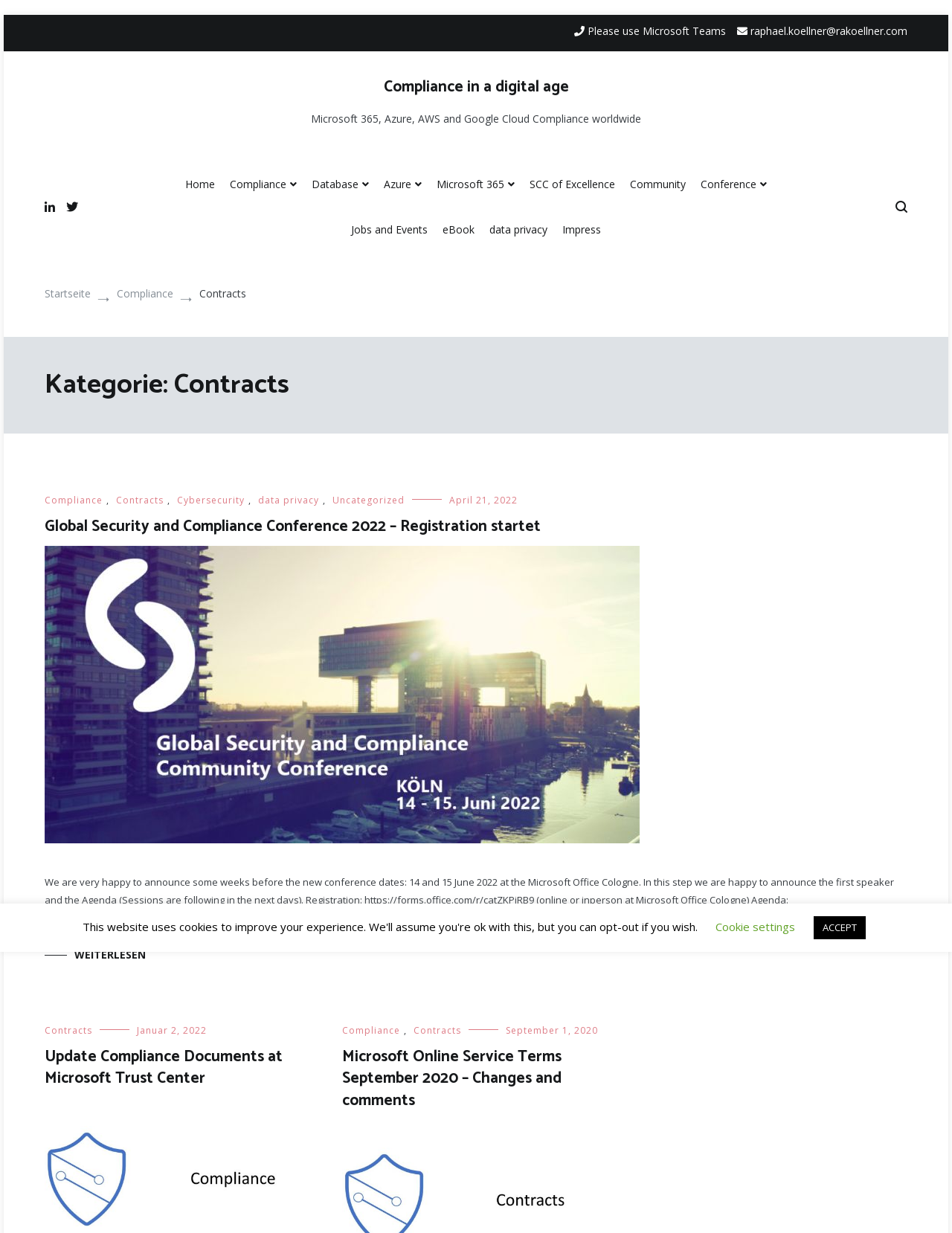Specify the bounding box coordinates of the element's region that should be clicked to achieve the following instruction: "Go to Home page". The bounding box coordinates consist of four float numbers between 0 and 1, in the format [left, top, right, bottom].

[0.195, 0.134, 0.226, 0.167]